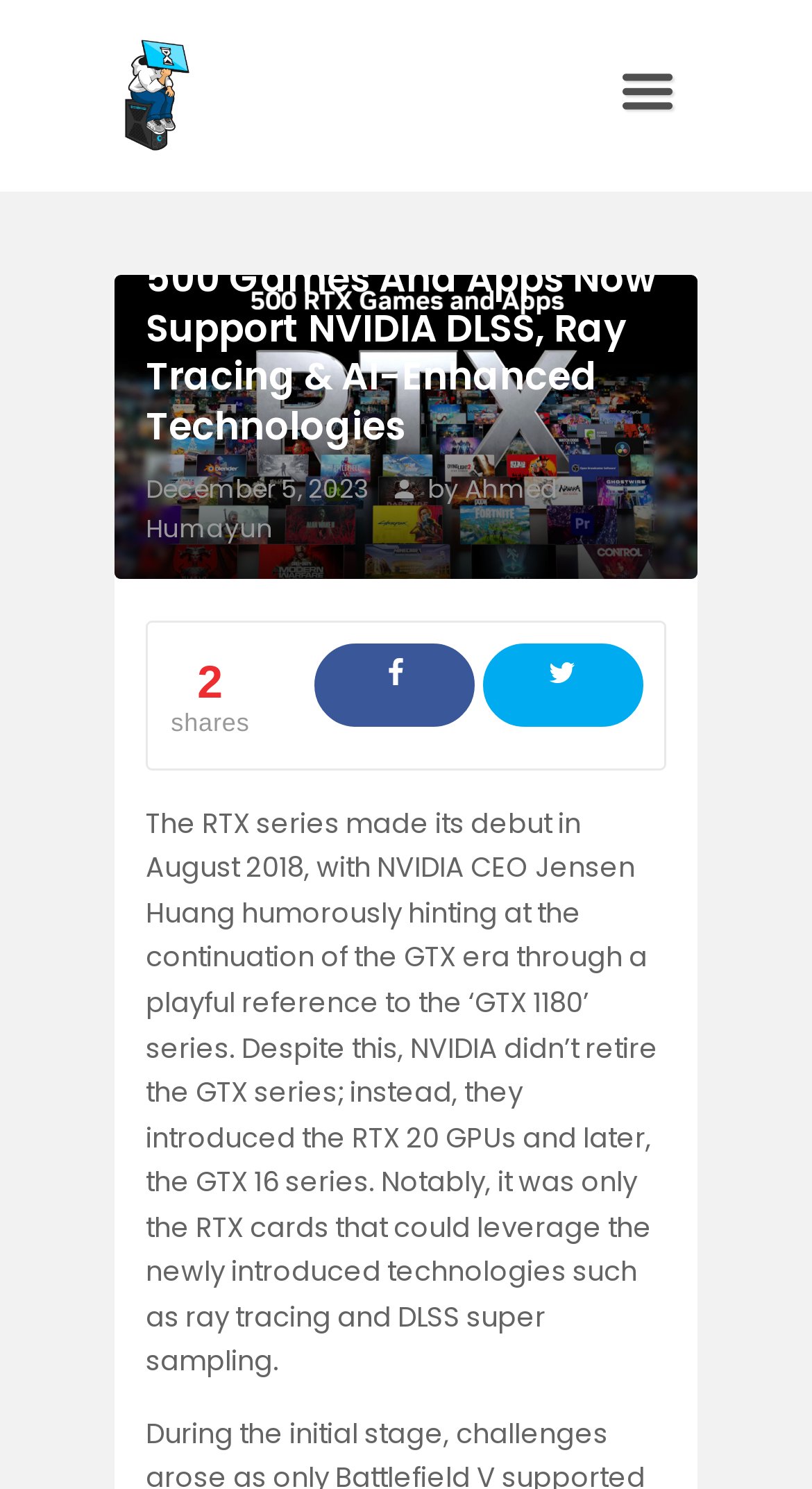Please determine the bounding box coordinates of the area that needs to be clicked to complete this task: 'Read the article about NVIDIA RTX'. The coordinates must be four float numbers between 0 and 1, formatted as [left, top, right, bottom].

[0.179, 0.171, 0.821, 0.302]